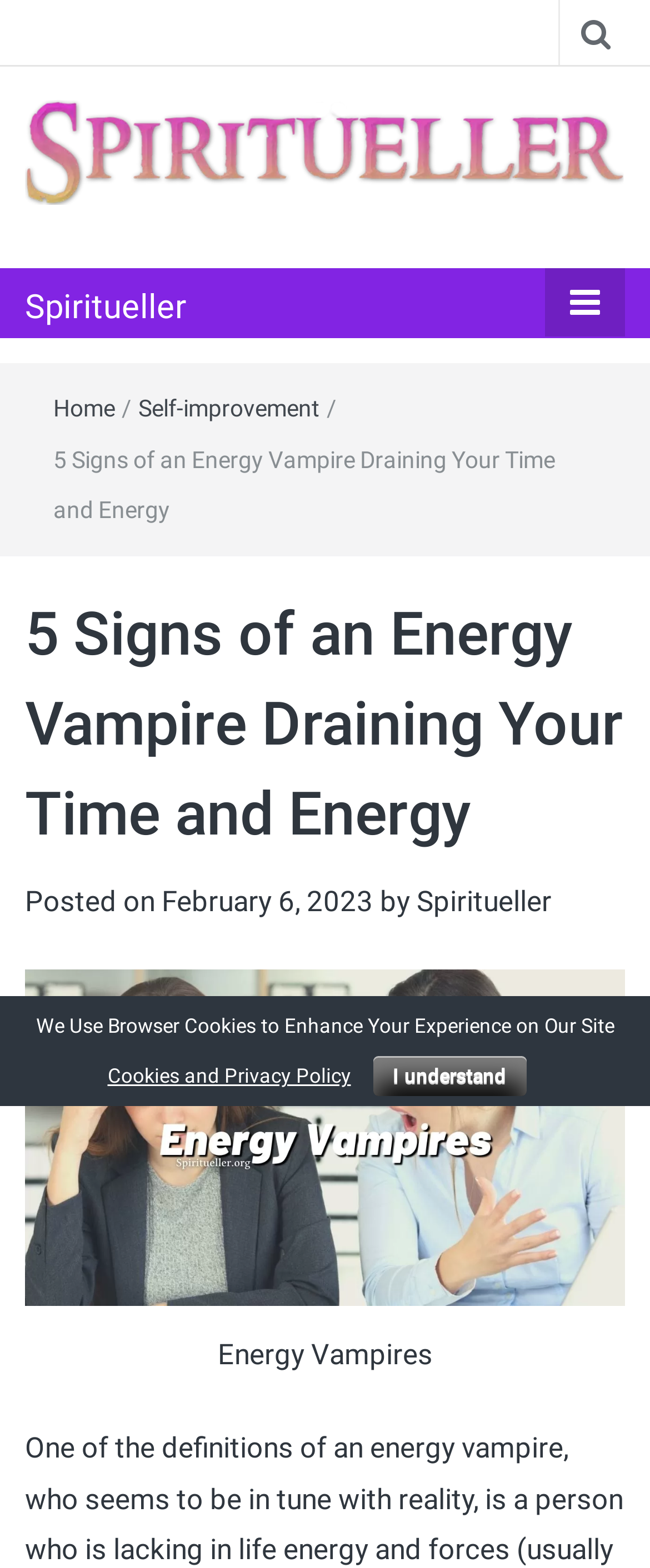What is the name of the spiritual knowledge platform?
Craft a detailed and extensive response to the question.

The name of the spiritual knowledge platform can be found in the top-left corner of the webpage, where it is written as 'Spiritual Knowledge Platform' in a static text element.